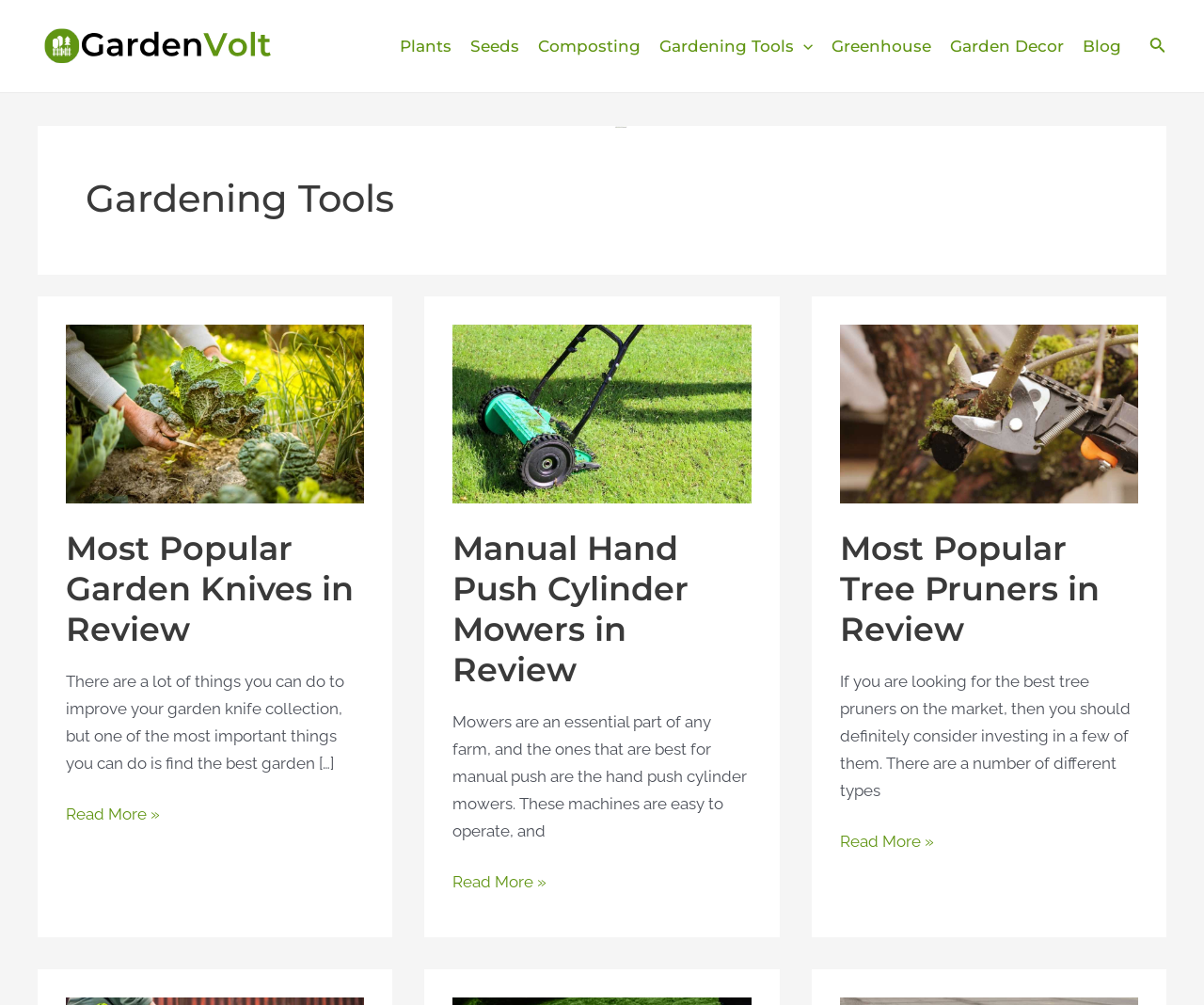Give a one-word or one-phrase response to the question:
What is the purpose of the 'Menu Toggle' button?

To expand the menu